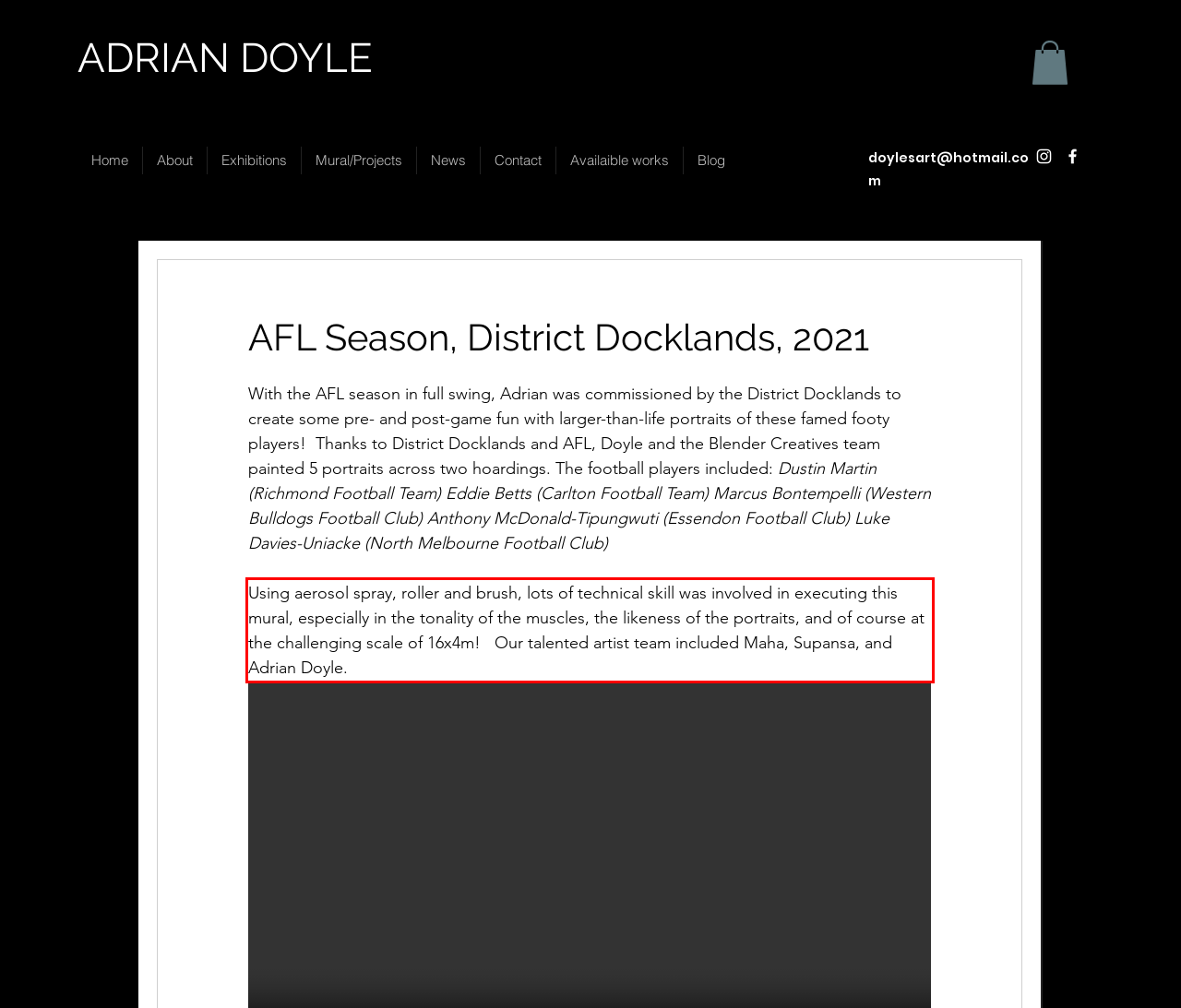Please identify and extract the text from the UI element that is surrounded by a red bounding box in the provided webpage screenshot.

Using aerosol spray, roller and brush, lots of technical skill was involved in executing this mural, especially in the tonality of the muscles, the likeness of the portraits, and of course at the challenging scale of 16x4m! Our talented artist team included Maha, Supansa, and Adrian Doyle.